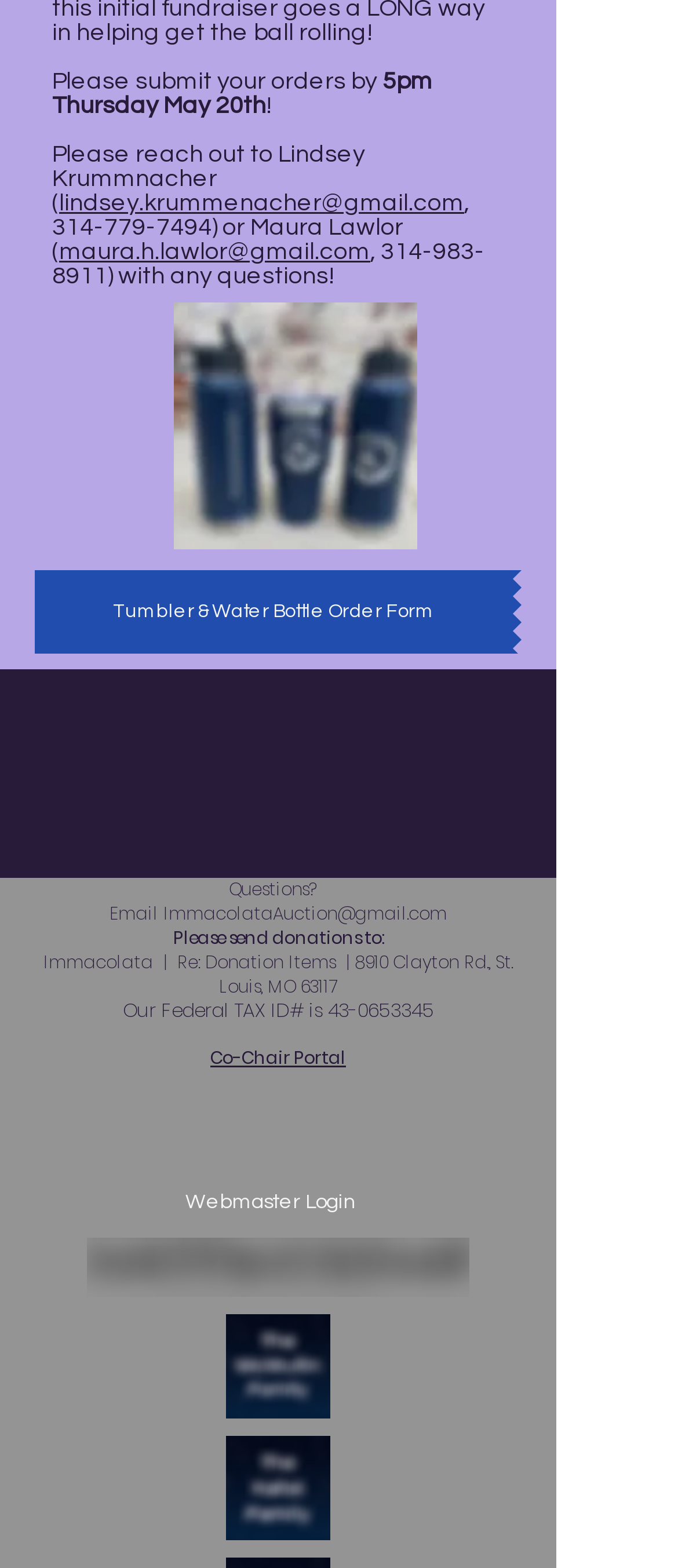What is the Federal TAX ID#?
Based on the image, please offer an in-depth response to the question.

The Federal TAX ID# can be found in the text at the bottom of the webpage, which states 'Our Federal TAX ID# is 43-0653345'.